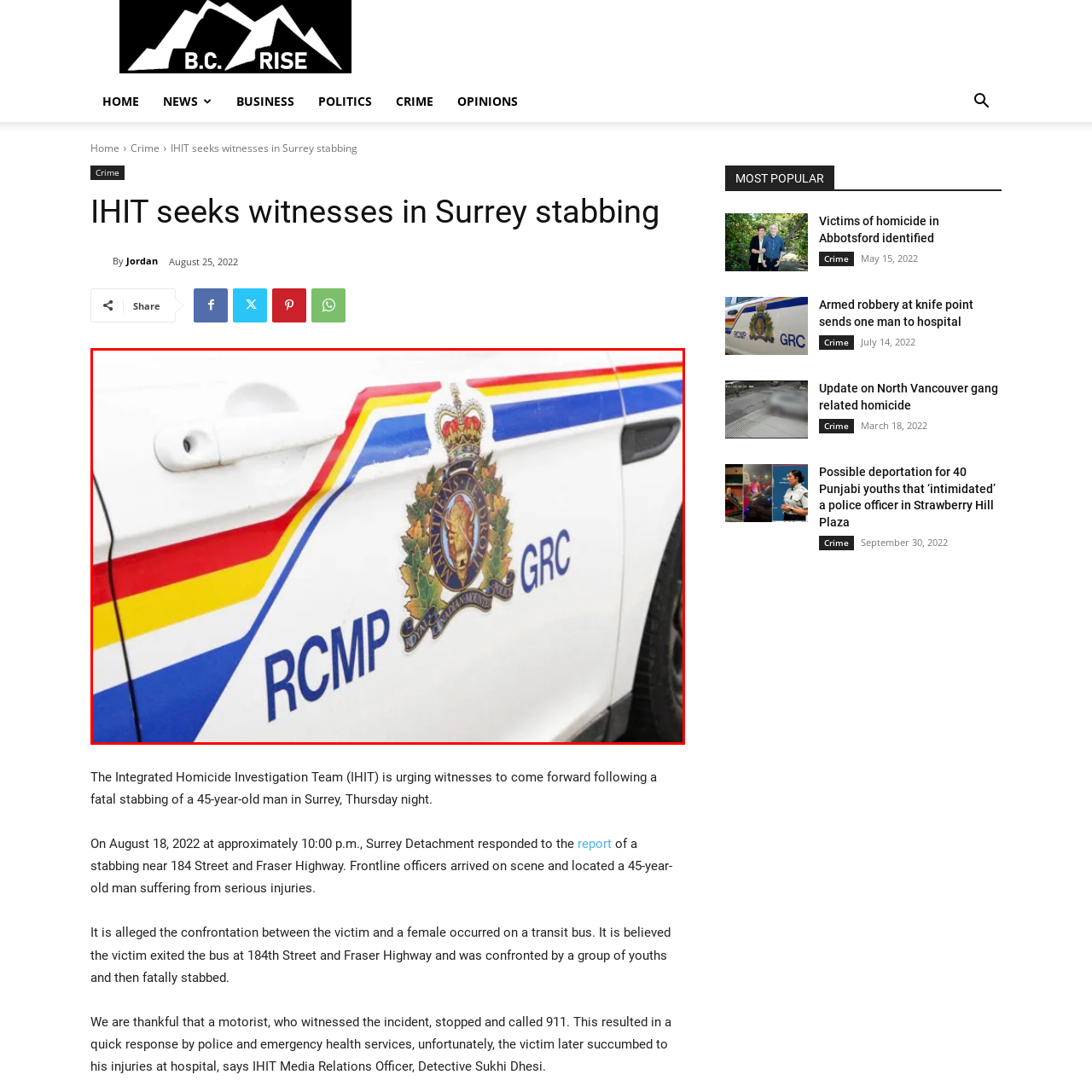Please analyze the portion of the image highlighted by the red bounding box and respond to the following question with a detailed explanation based on what you see: What is the purpose of the RCMP?

The RCMP's purpose is to maintain peace, order, and security, as symbolized by the emblem on the vehicle, highlighting their role in community safety and crime prevention efforts.